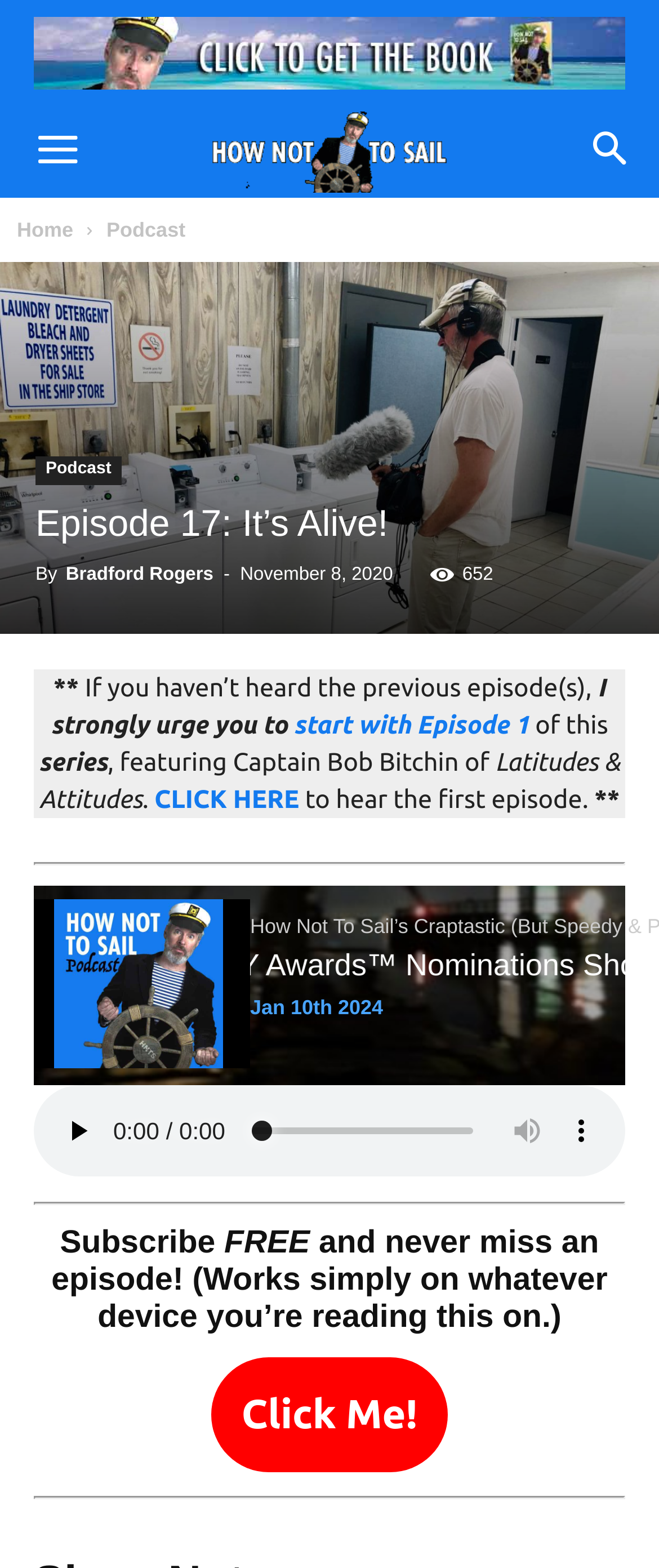Given the webpage screenshot and the description, determine the bounding box coordinates (top-left x, top-left y, bottom-right x, bottom-right y) that define the location of the UI element matching this description: start with Episode 1

[0.446, 0.452, 0.803, 0.471]